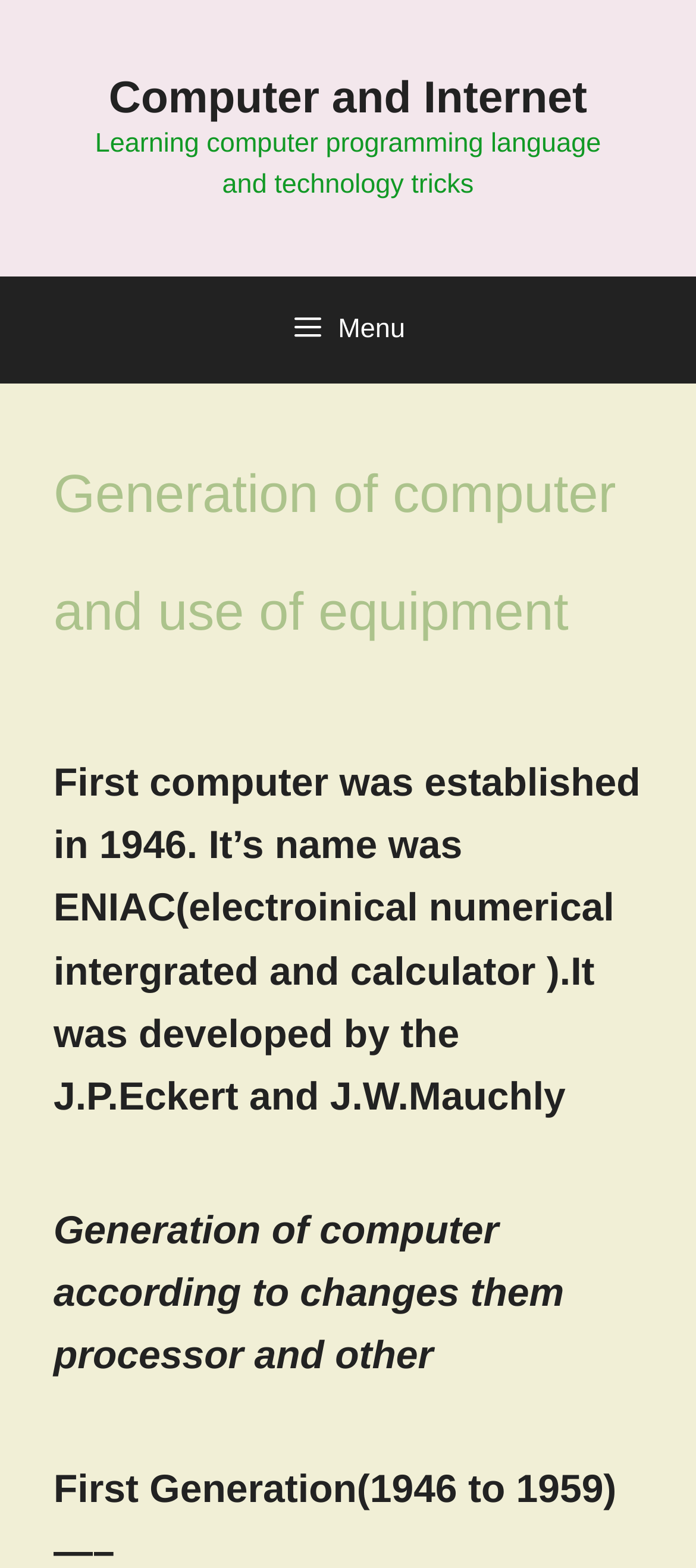What is the purpose of the button with the menu icon?
Please elaborate on the answer to the question with detailed information.

The button with the menu icon is a toggle button that controls the primary menu, and when clicked, it expands the menu, allowing users to access more options.